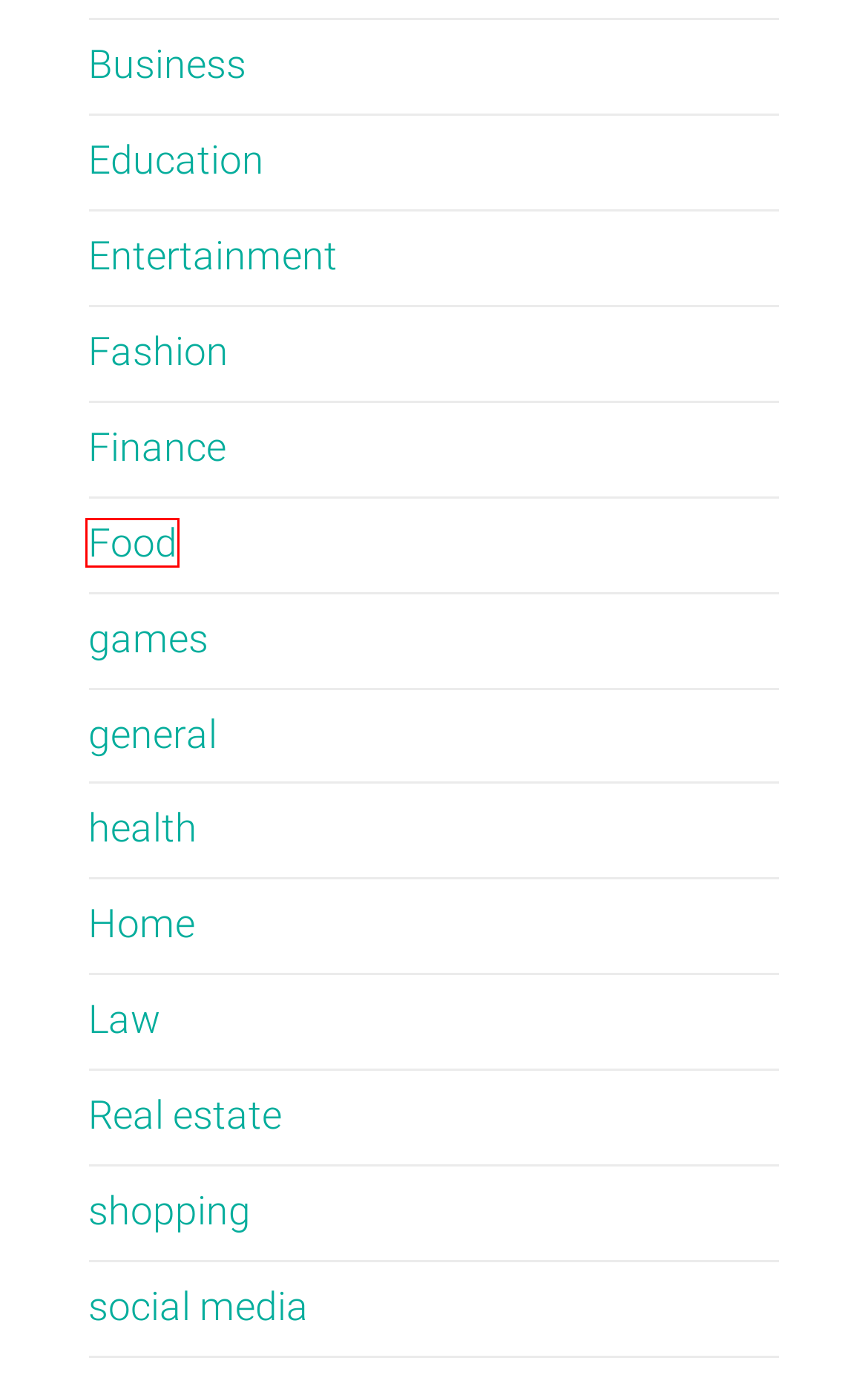You are given a screenshot of a webpage within which there is a red rectangle bounding box. Please choose the best webpage description that matches the new webpage after clicking the selected element in the bounding box. Here are the options:
A. Business Archives - Authentic Stars Store
B. Education Archives - Authentic Stars Store
C. Law Archives - Authentic Stars Store
D. games Archives - Authentic Stars Store
E. health Archives - Authentic Stars Store
F. Food Archives - Authentic Stars Store
G. Home Archives - Authentic Stars Store
H. social media Archives - Authentic Stars Store

F